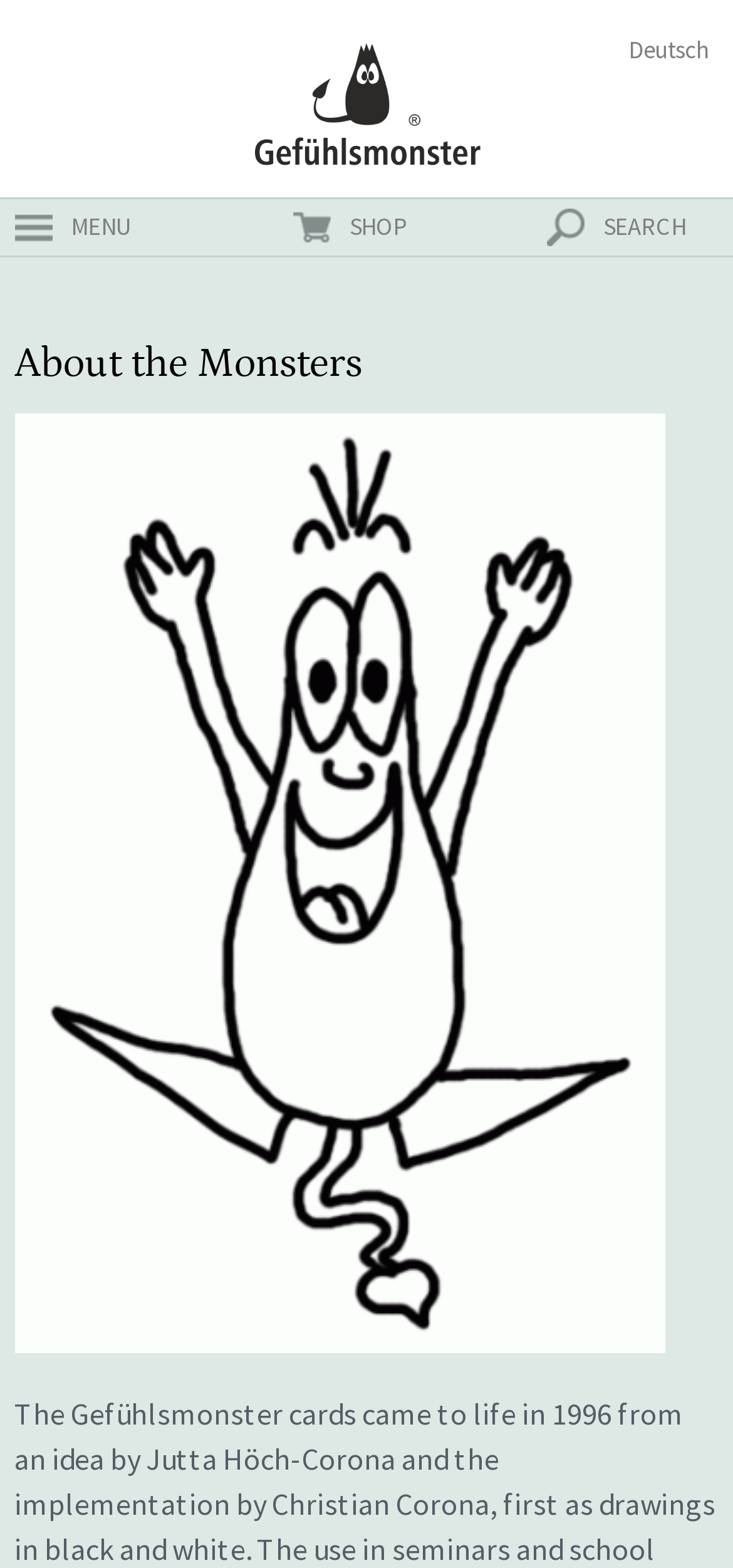What is the image description below the header?
Using the visual information, reply with a single word or short phrase.

Fröhlich